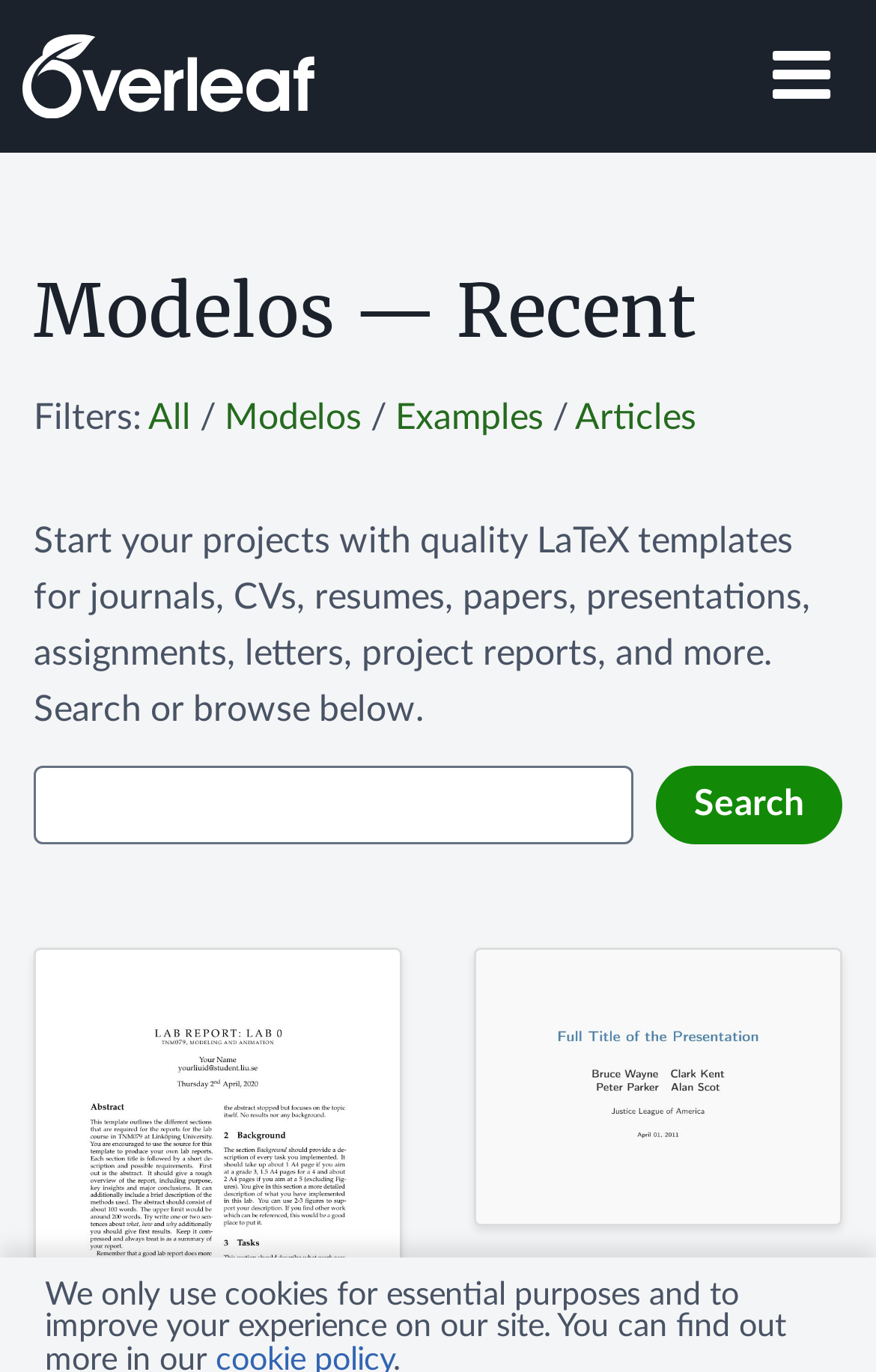Extract the bounding box coordinates for the HTML element that matches this description: "aria-label="Overleaf"". The coordinates should be four float numbers between 0 and 1, i.e., [left, top, right, bottom].

[0.026, 0.008, 0.359, 0.101]